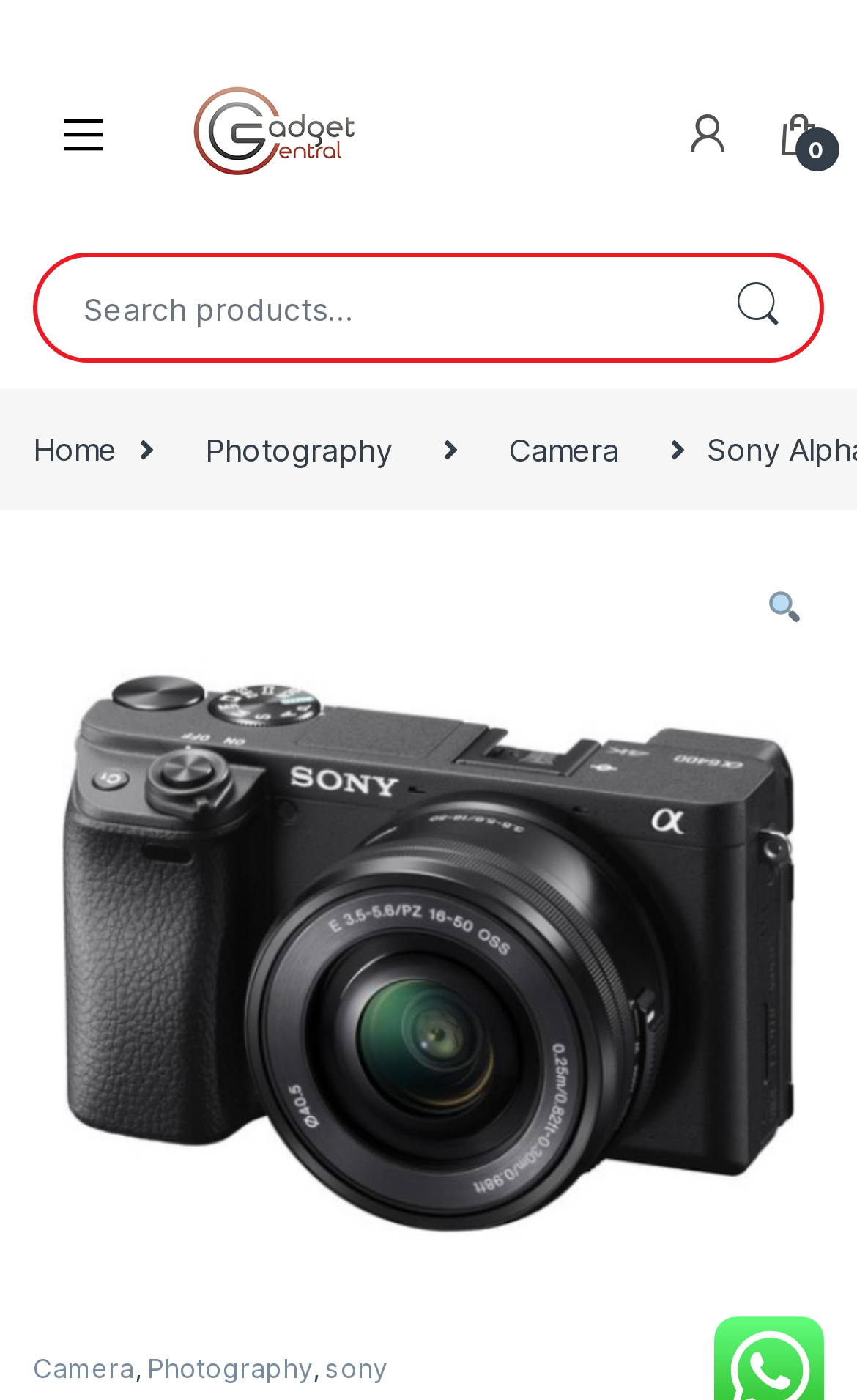What is the current category of products being displayed?
Use the image to answer the question with a single word or phrase.

Camera